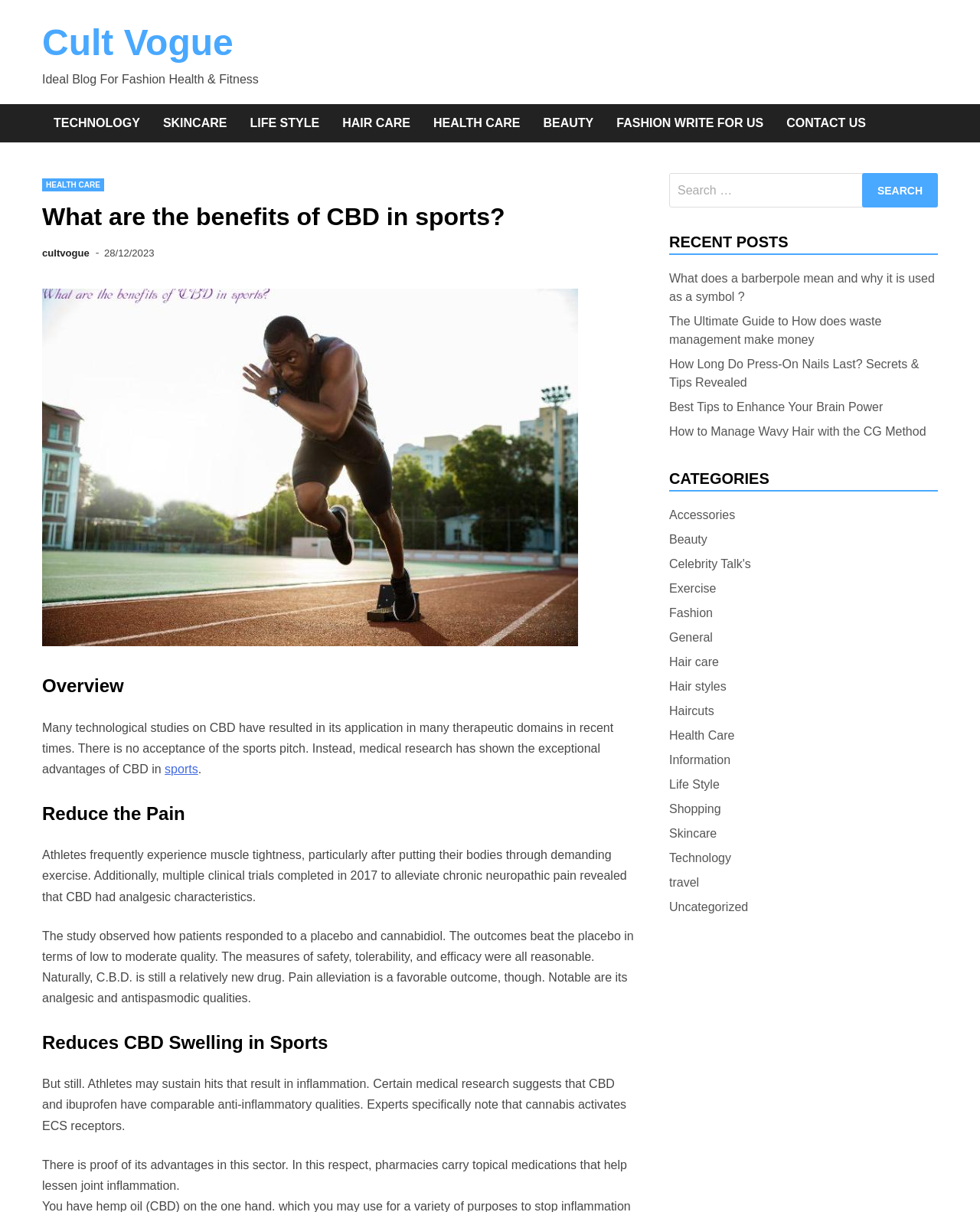What is the purpose of the search bar?
Based on the image content, provide your answer in one word or a short phrase.

To search the blog